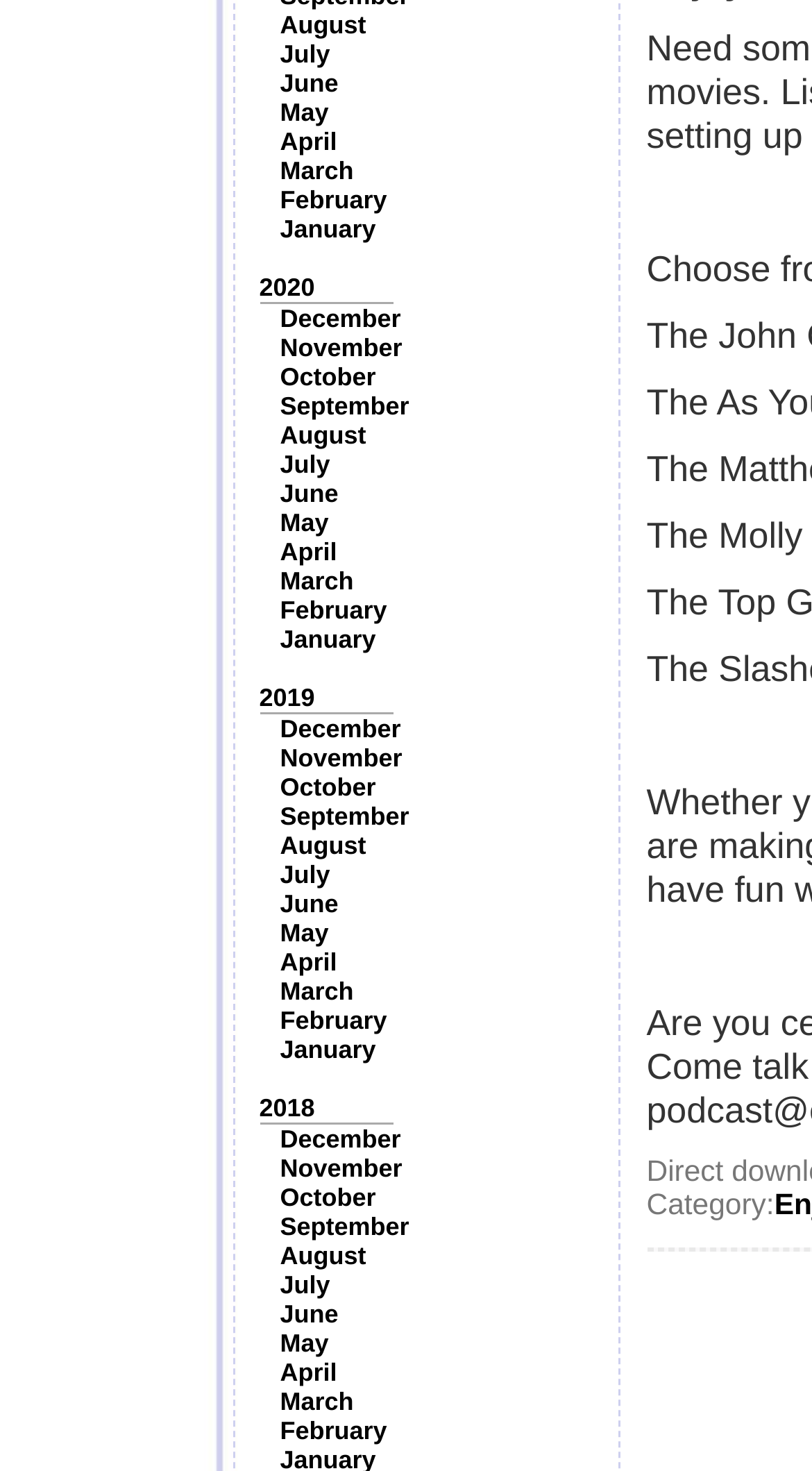Can you find the bounding box coordinates for the element that needs to be clicked to execute this instruction: "Select 2020"? The coordinates should be given as four float numbers between 0 and 1, i.e., [left, top, right, bottom].

[0.319, 0.185, 0.388, 0.205]